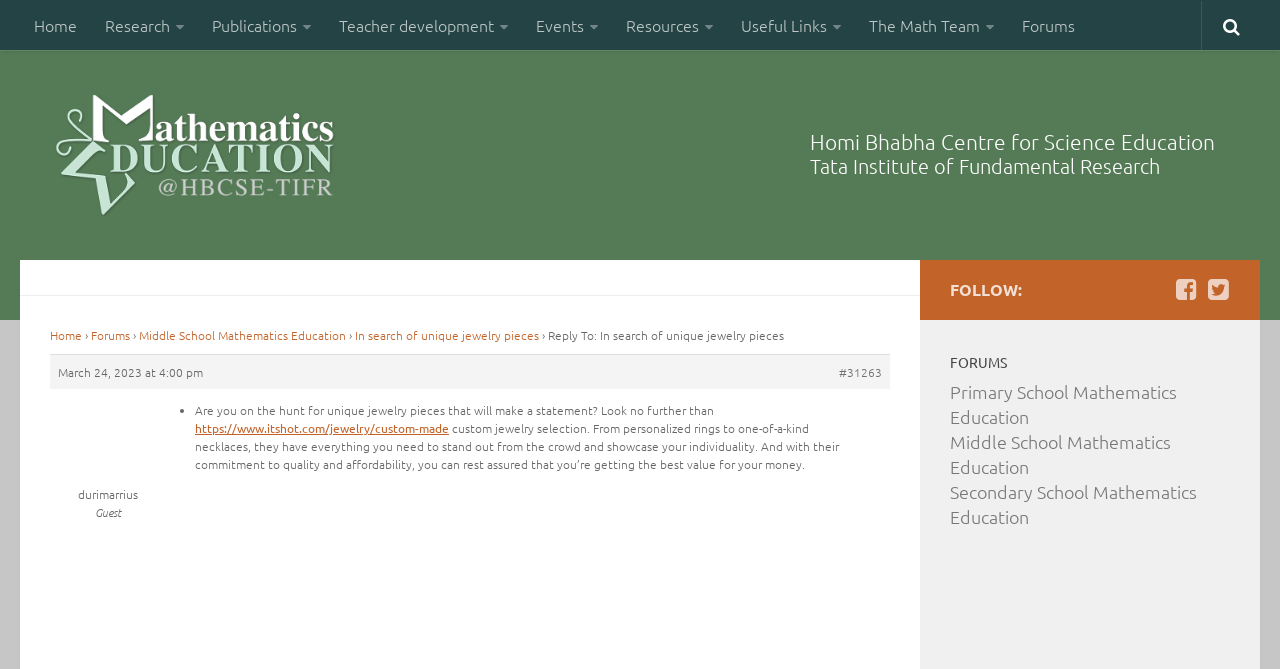What is the first link on the top navigation bar?
Refer to the image and provide a one-word or short phrase answer.

Home